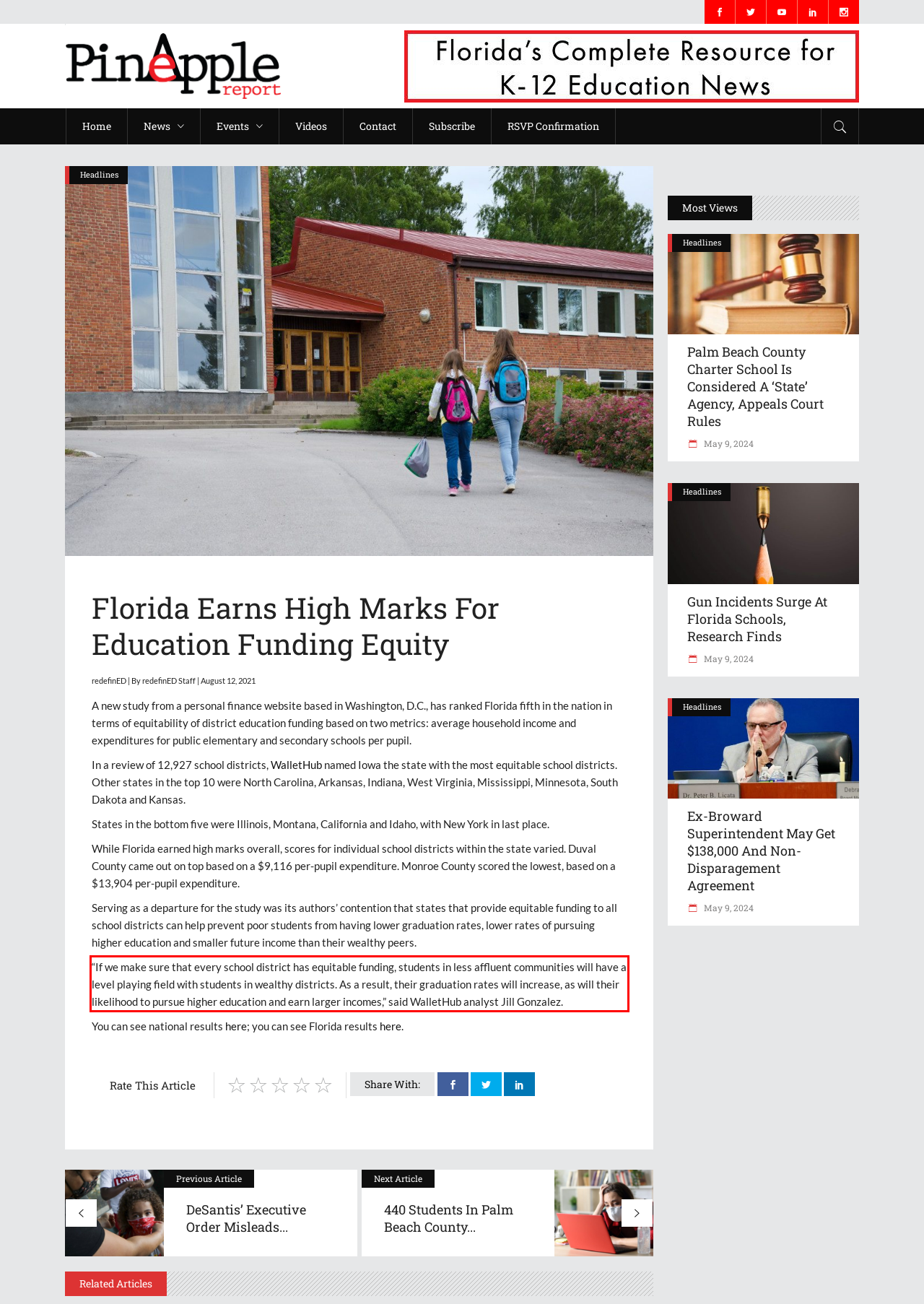You are given a screenshot of a webpage with a UI element highlighted by a red bounding box. Please perform OCR on the text content within this red bounding box.

“If we make sure that every school district has equitable funding, students in less affluent communities will have a level playing field with students in wealthy districts. As a result, their graduation rates will increase, as will their likelihood to pursue higher education and earn larger incomes,” said WalletHub analyst Jill Gonzalez.